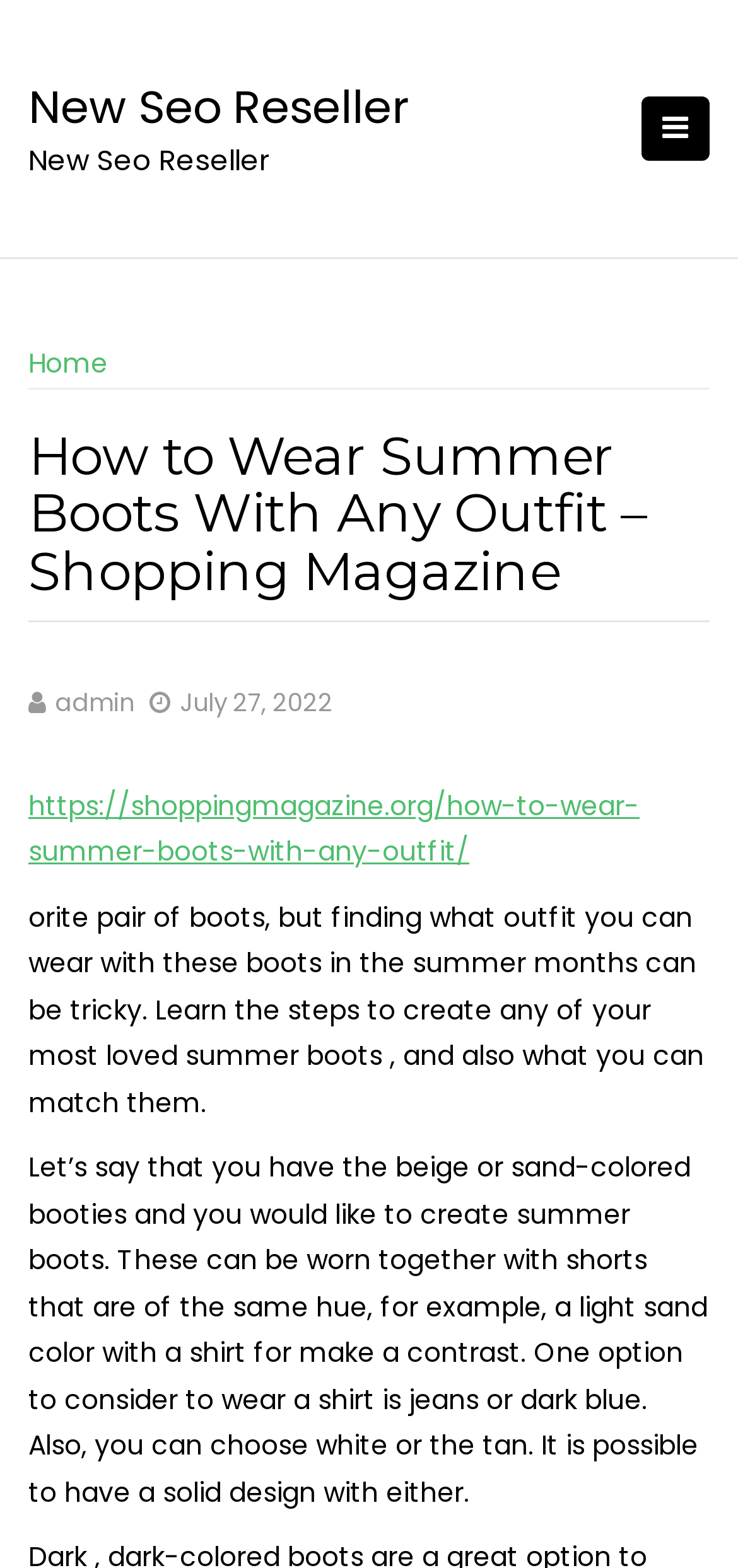Respond with a single word or phrase:
What is the date of the article?

July 27, 2022